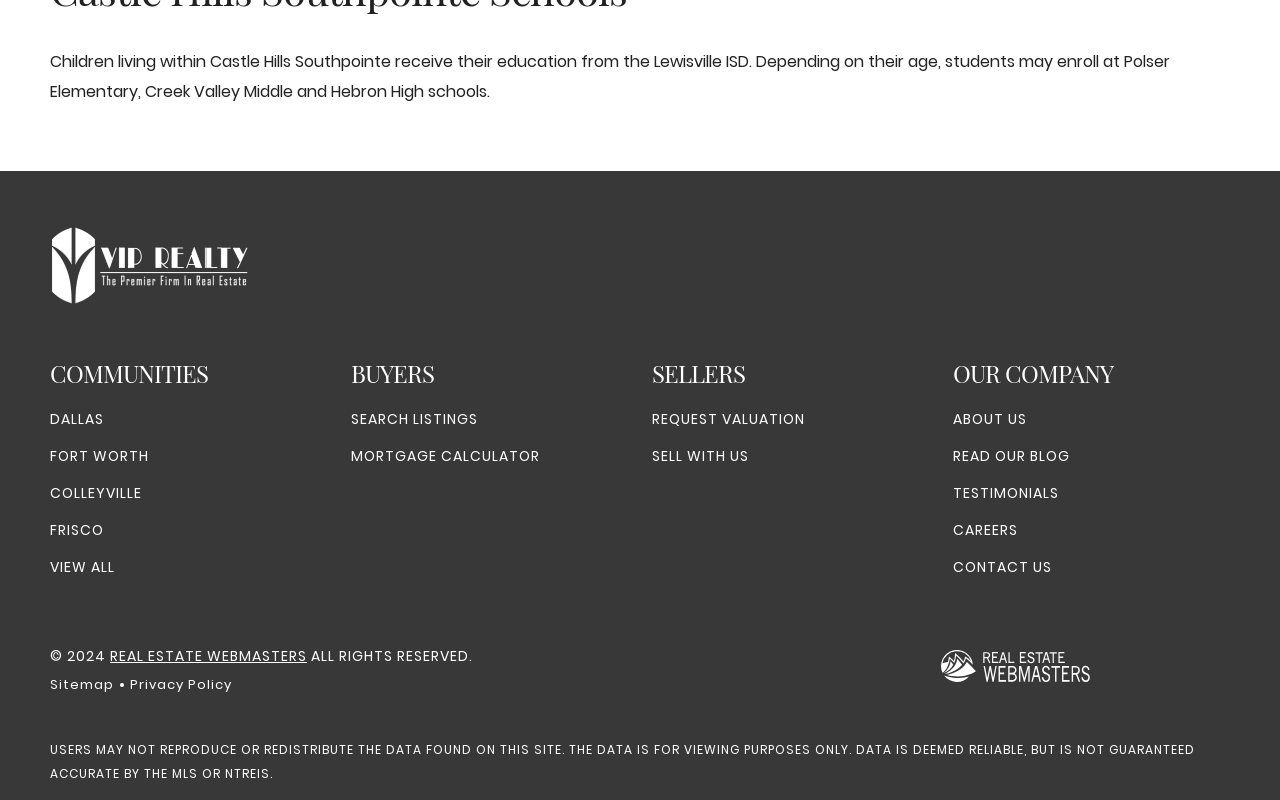Please identify the coordinates of the bounding box that should be clicked to fulfill this instruction: "Go to homepage".

[0.039, 0.284, 0.961, 0.392]